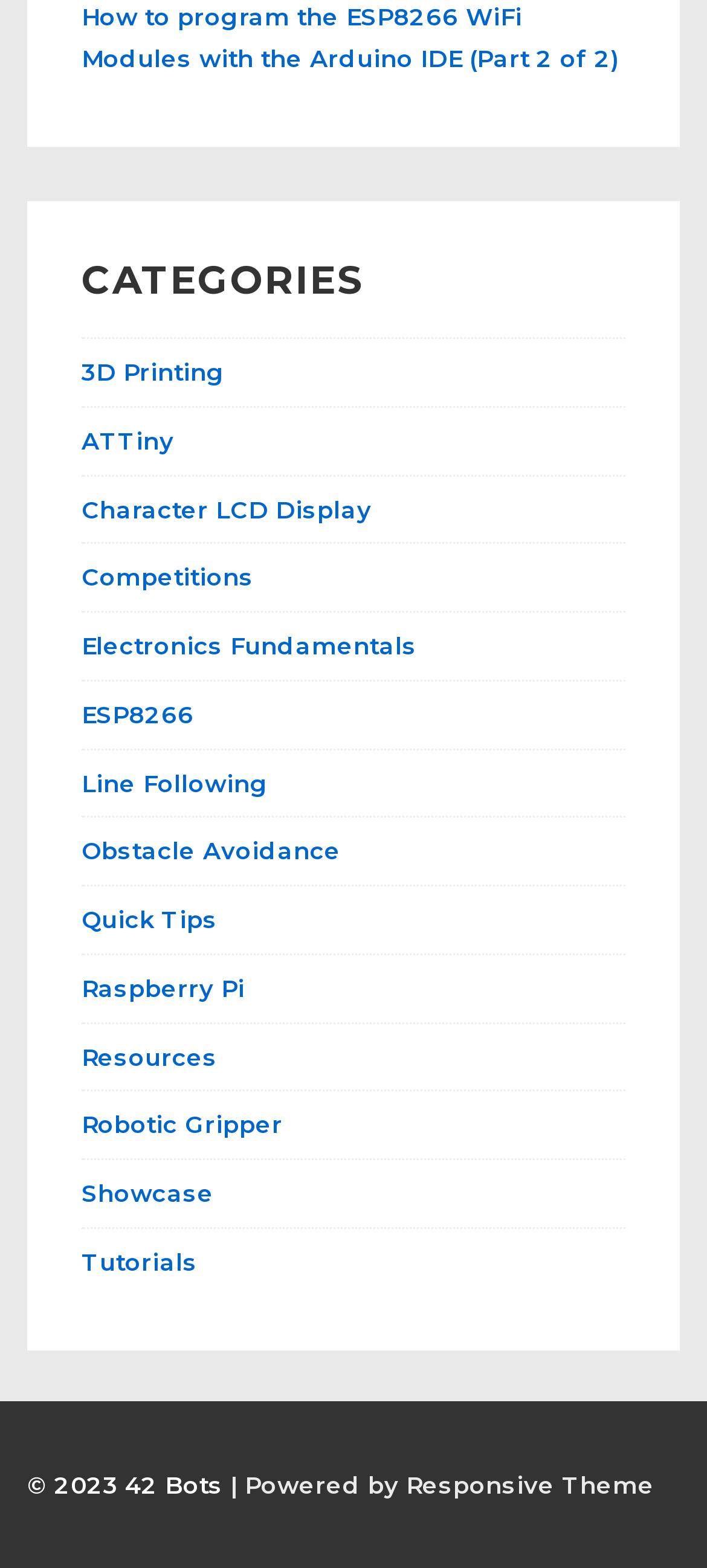What is the copyright year?
Based on the image, provide your answer in one word or phrase.

2023